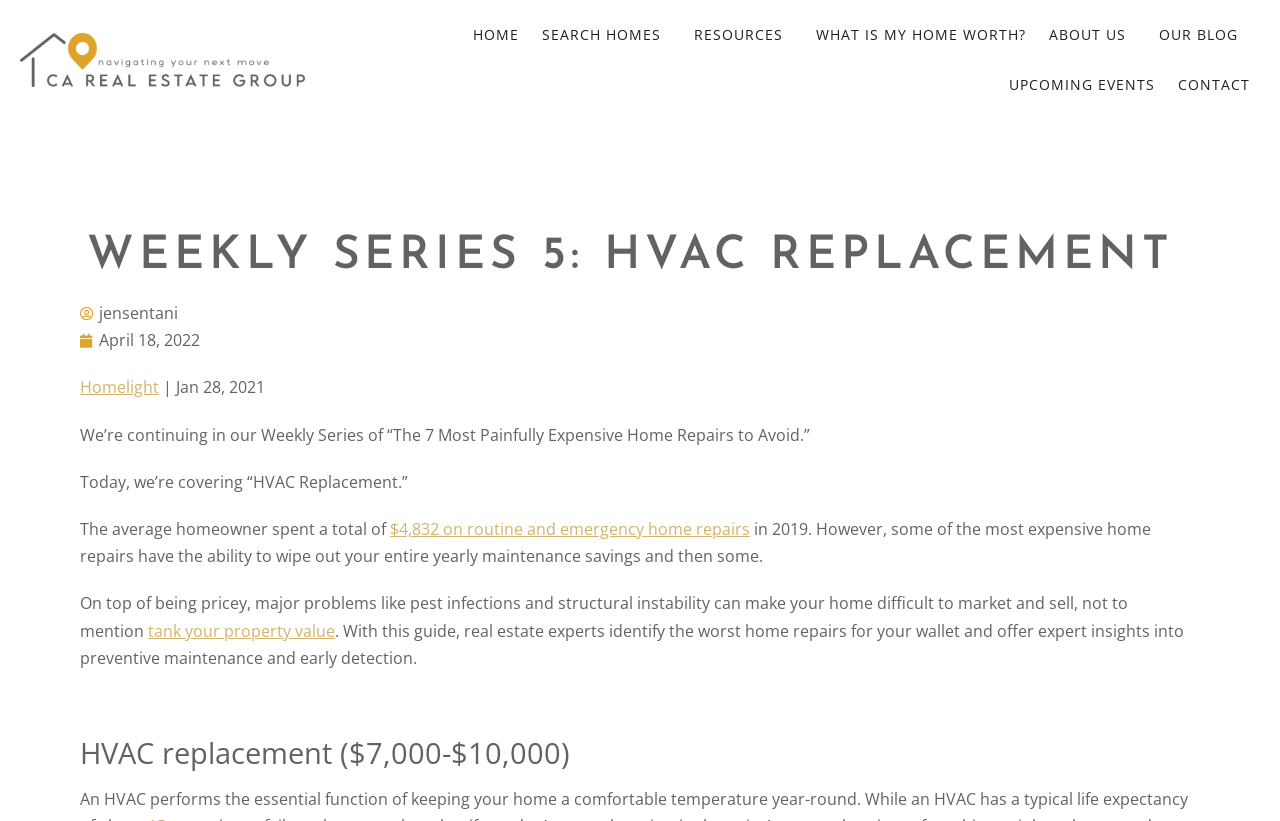Identify the bounding box coordinates of the part that should be clicked to carry out this instruction: "View SEARCH HOMES".

[0.424, 0.012, 0.525, 0.073]